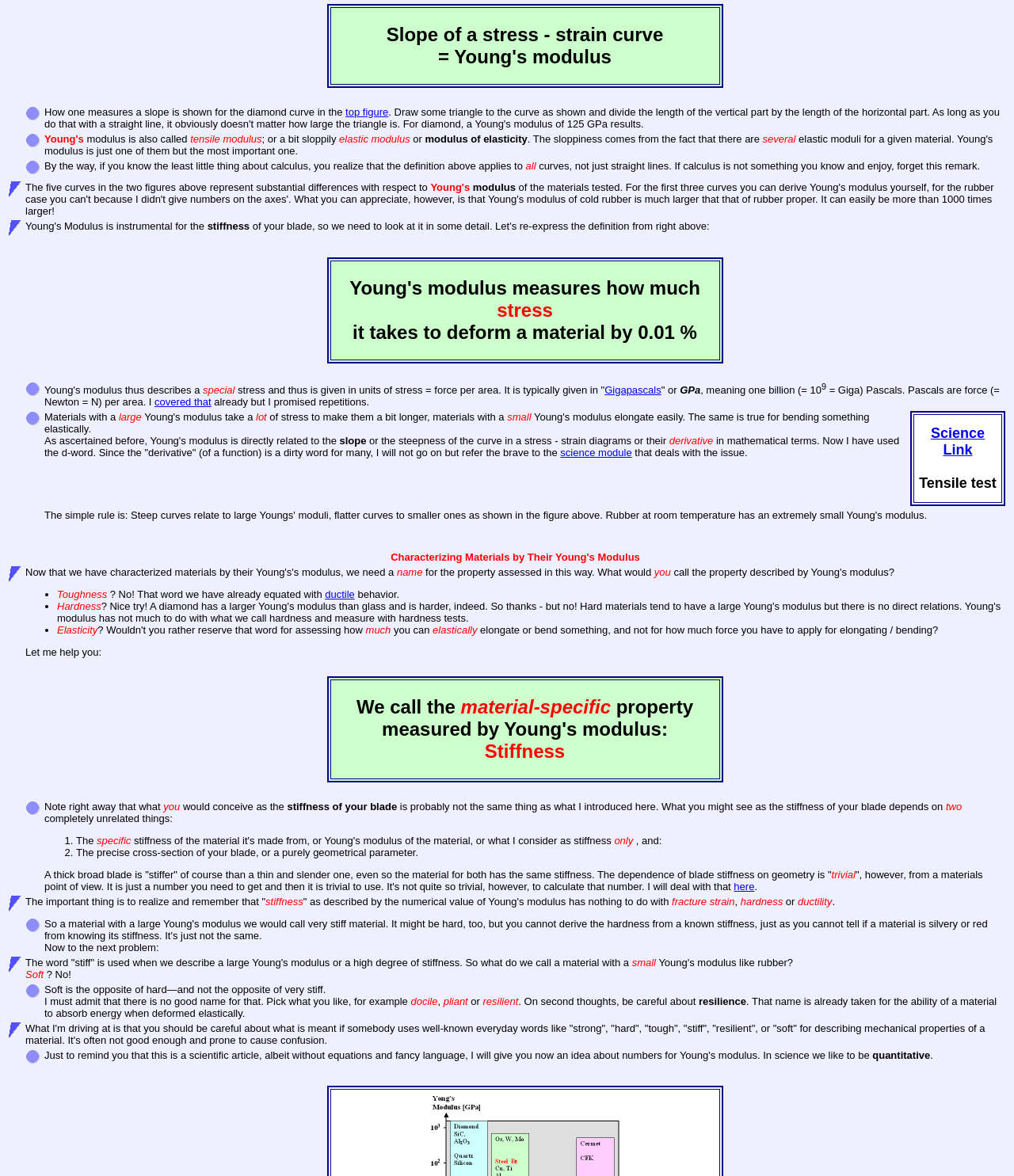What is the difference between Young's modulus of cold rubber and rubber?
Kindly answer the question with as much detail as you can.

According to the webpage, Young's modulus of cold rubber is much larger than that of rubber, as mentioned in the text of the gridcell element with OCR text 'For the rubber case you can't because I didn't give numbers on the axes'. What you can appreciate, however, is that Young's modulus of cold rubber is much larger that that of rubber proper. It can easily be more than 1000 times larger!'